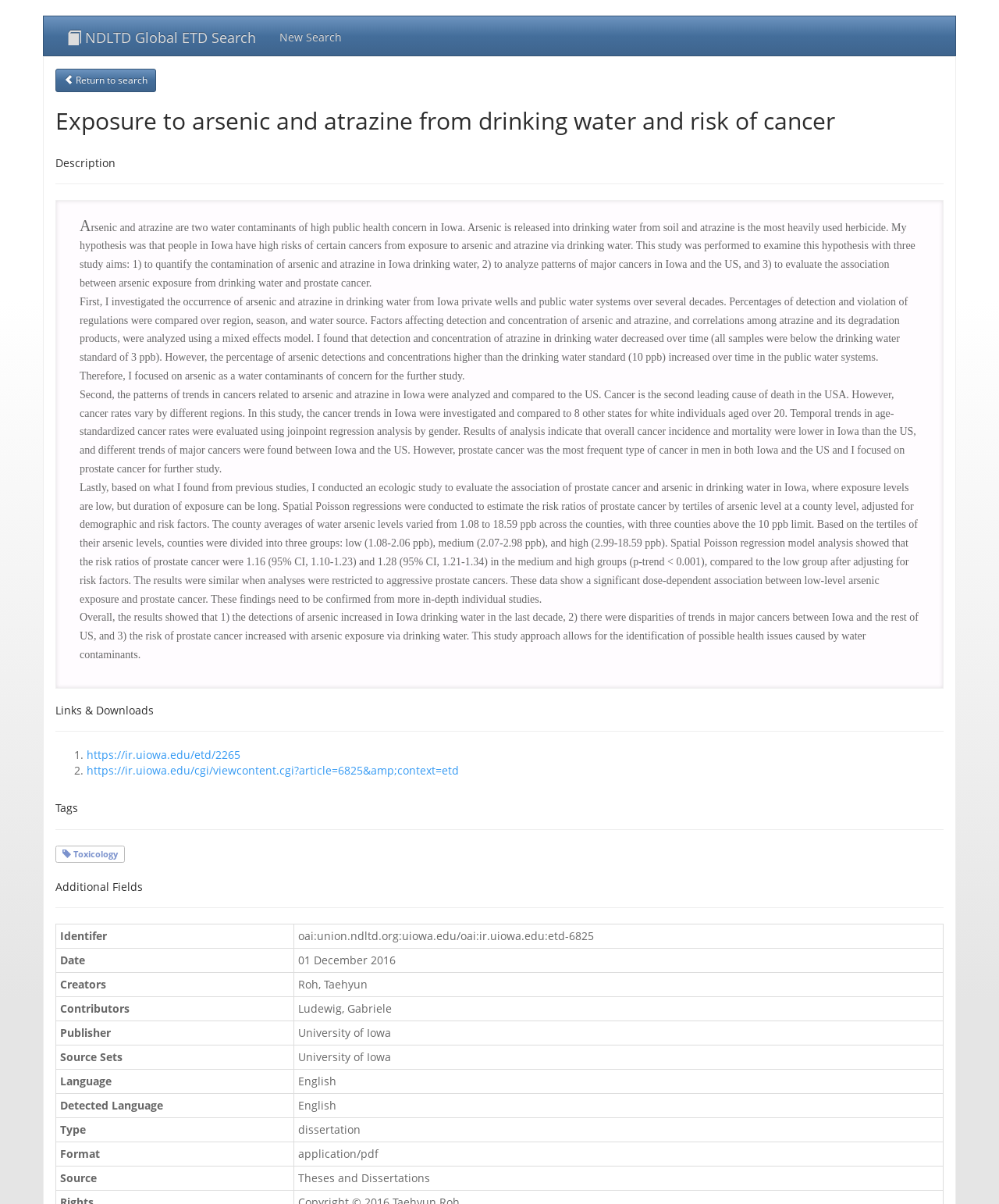What is the type of the dissertation?
Give a one-word or short-phrase answer derived from the screenshot.

dissertation